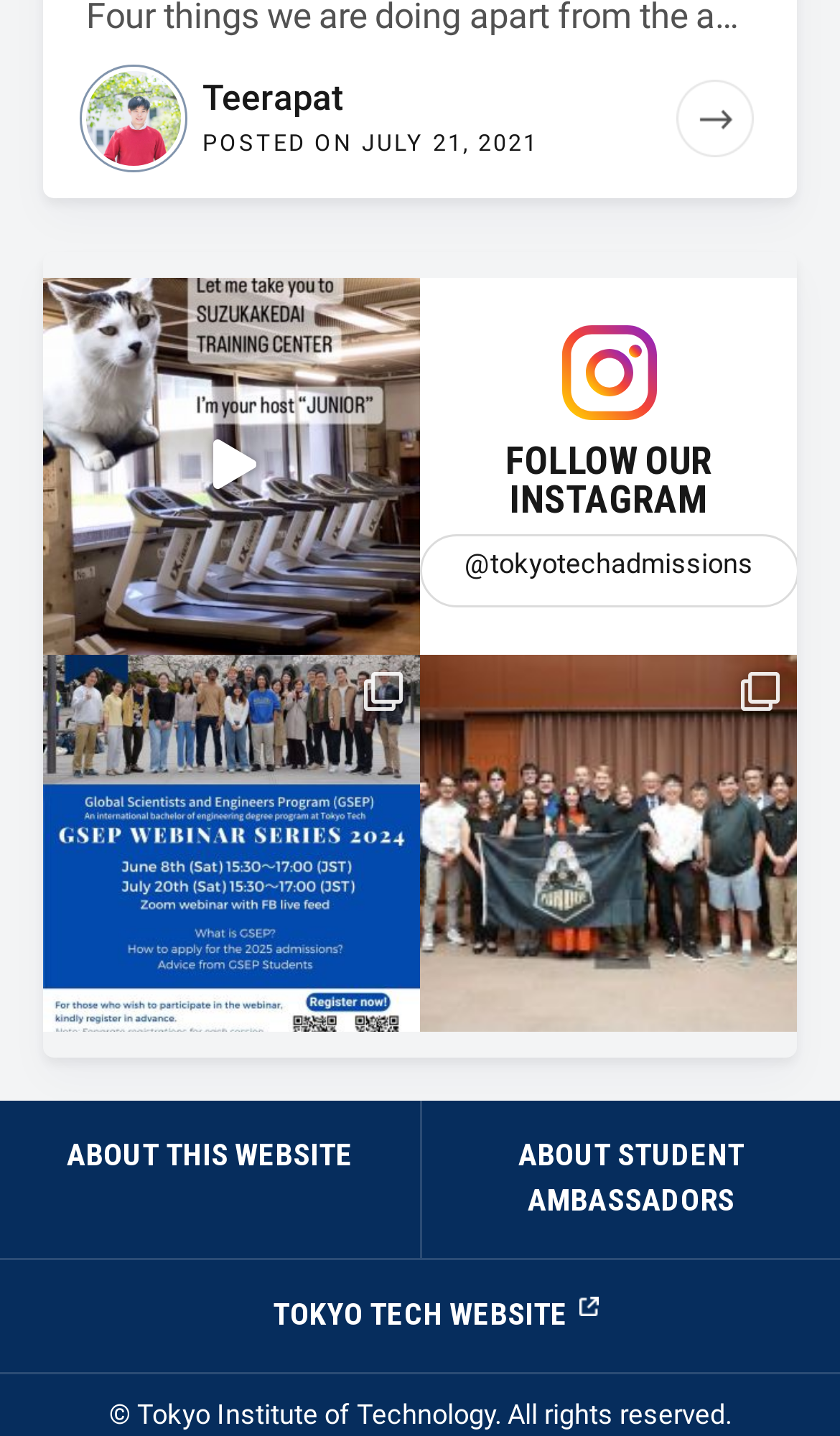What is the name of the program mentioned in the second post?
Using the information from the image, answer the question thoroughly.

The second post mentions 'The recruitment for the GSEP April 2025 admission starts from this August!!' which indicates that the program being referred to is GSEP, or Global Scientists and Engineers Program.